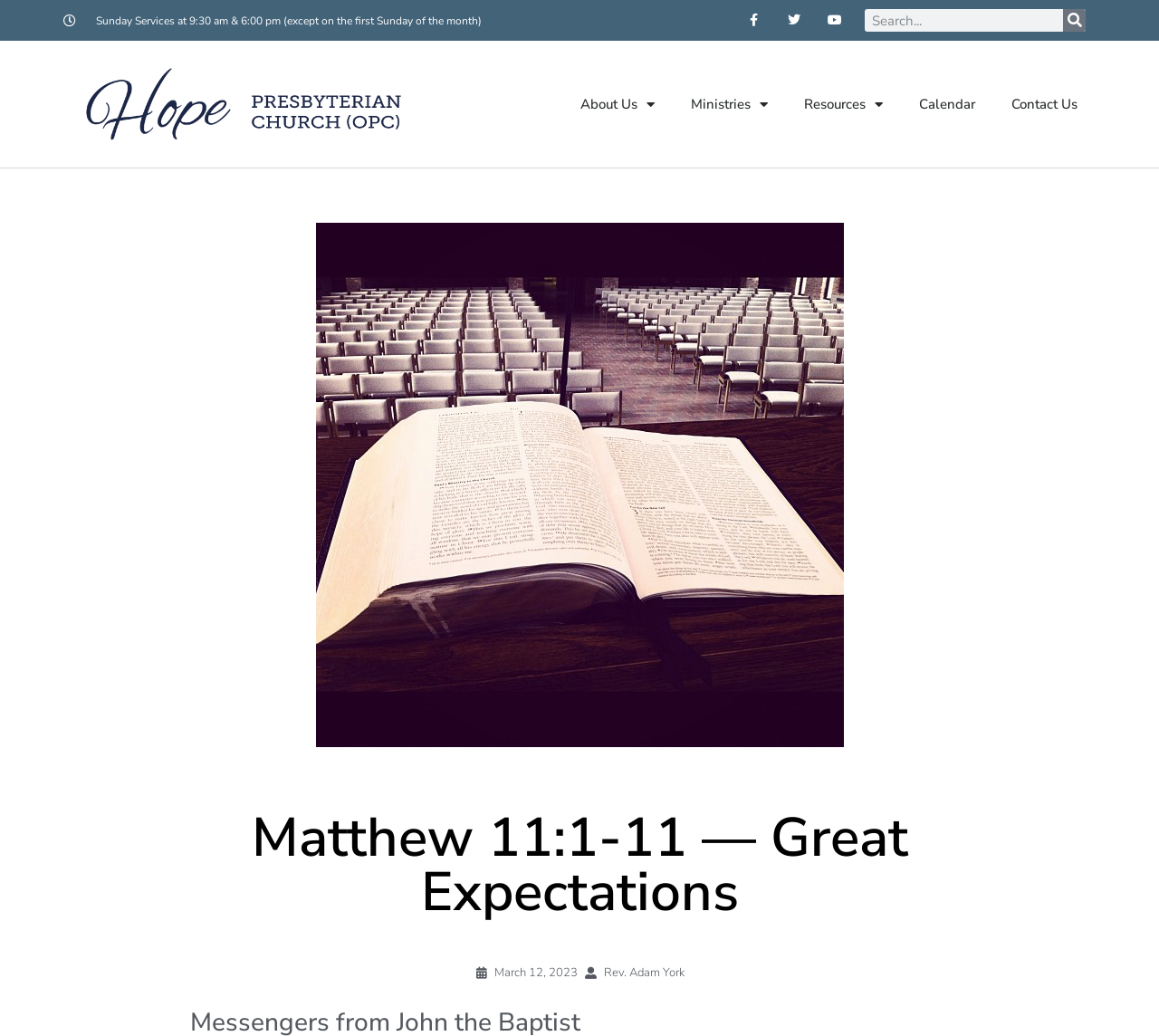From the element description: "Rev. Adam York", extract the bounding box coordinates of the UI element. The coordinates should be expressed as four float numbers between 0 and 1, in the order [left, top, right, bottom].

[0.521, 0.931, 0.59, 0.947]